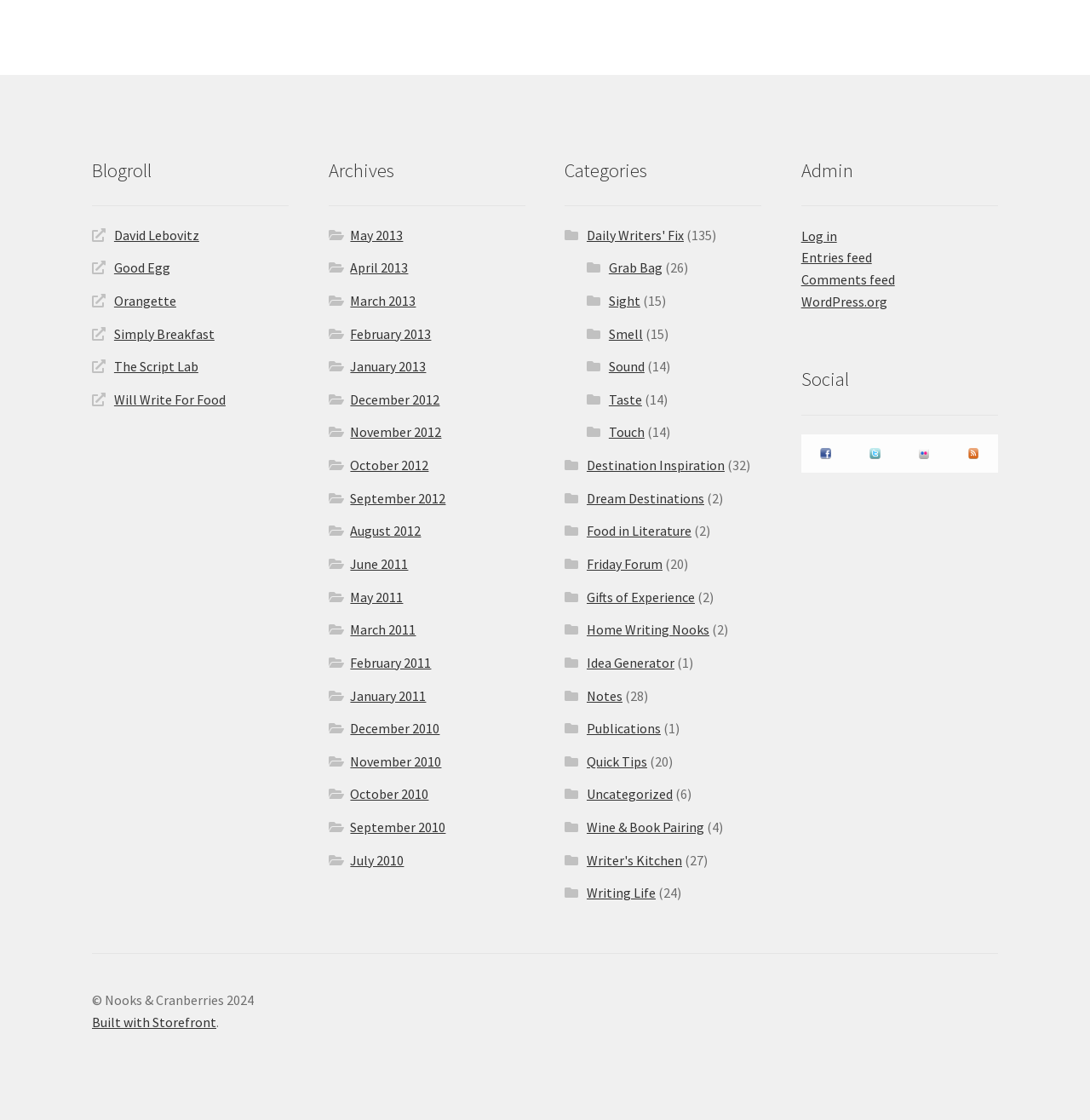Given the element description Food in Literature, predict the bounding box coordinates for the UI element in the webpage screenshot. The format should be (top-left x, top-left y, bottom-right x, bottom-right y), and the values should be between 0 and 1.

[0.538, 0.466, 0.634, 0.482]